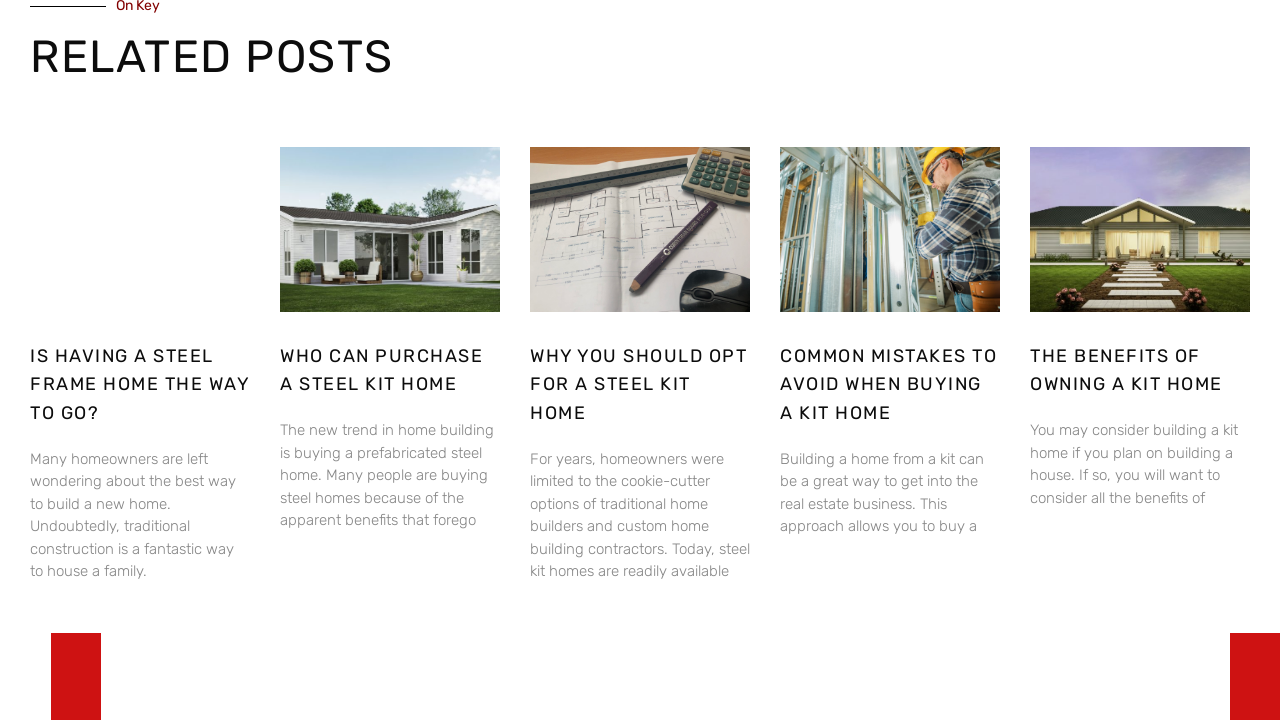Find the bounding box coordinates of the element I should click to carry out the following instruction: "Click on 'IS HAVING A STEEL FRAME HOME THE WAY TO GO?'".

[0.023, 0.474, 0.195, 0.594]